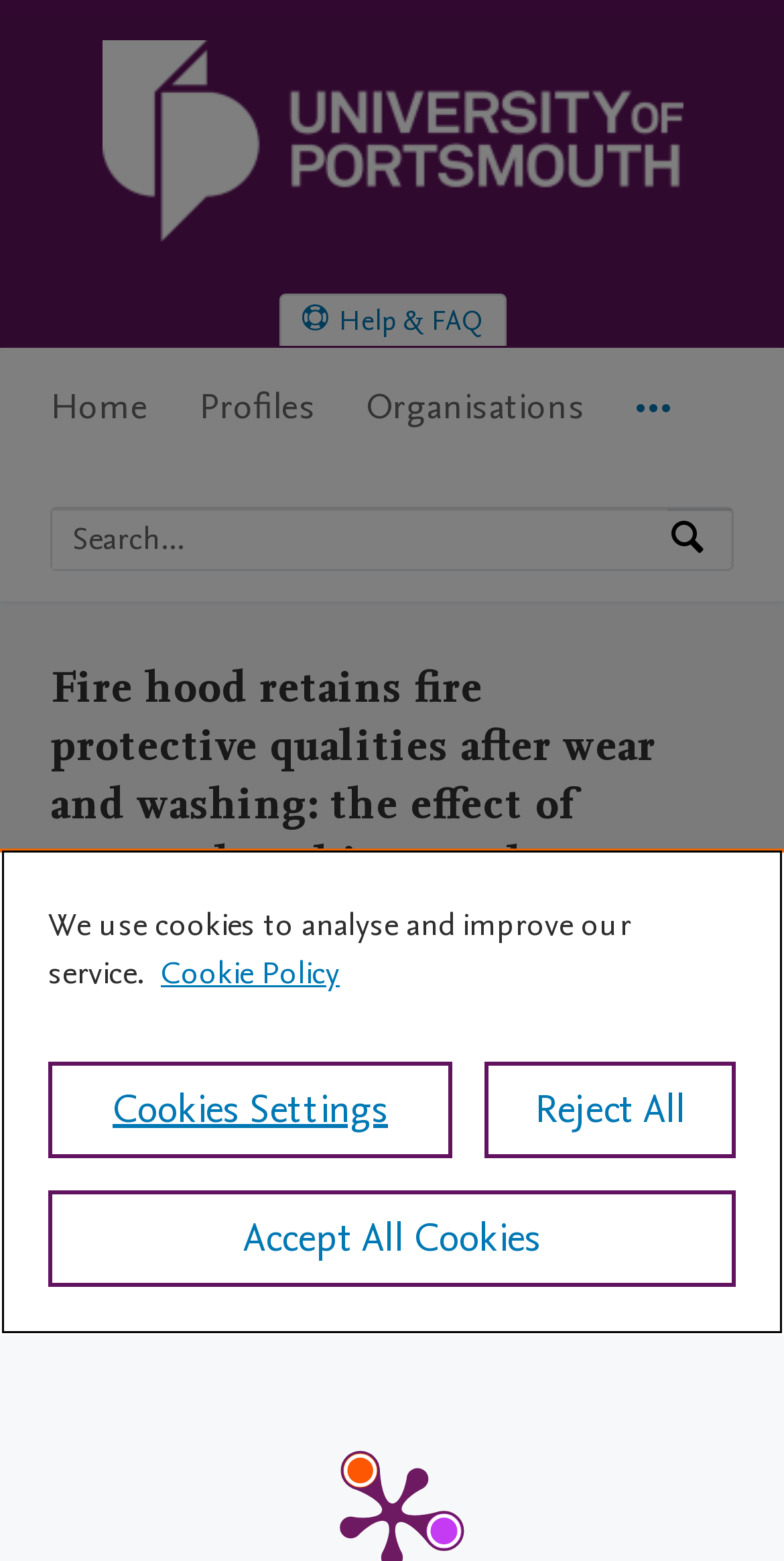Find and specify the bounding box coordinates that correspond to the clickable region for the instruction: "Search by expertise, name or affiliation".

[0.067, 0.326, 0.851, 0.365]